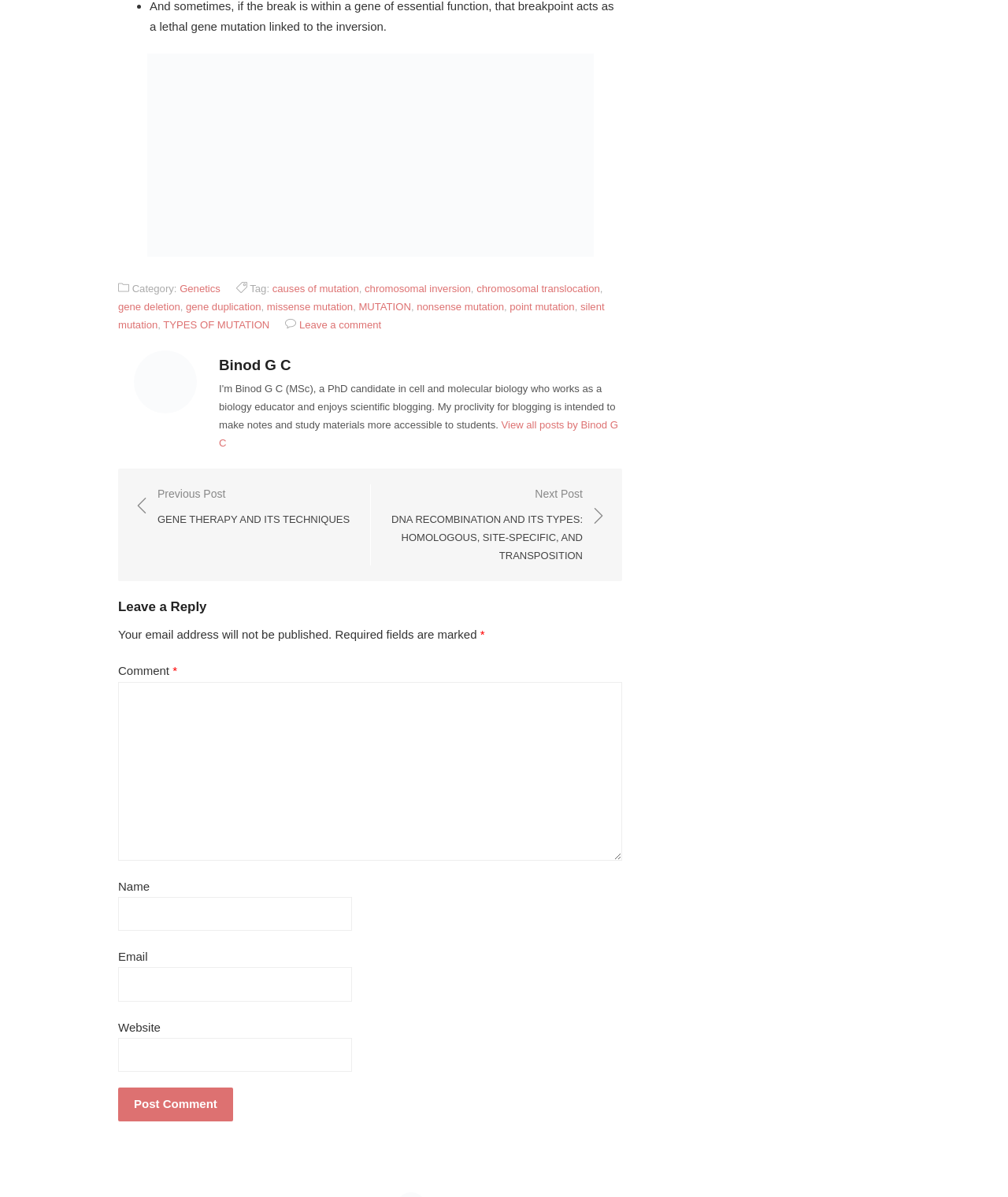Give the bounding box coordinates for the element described as: "causes of mutation".

[0.27, 0.236, 0.356, 0.246]